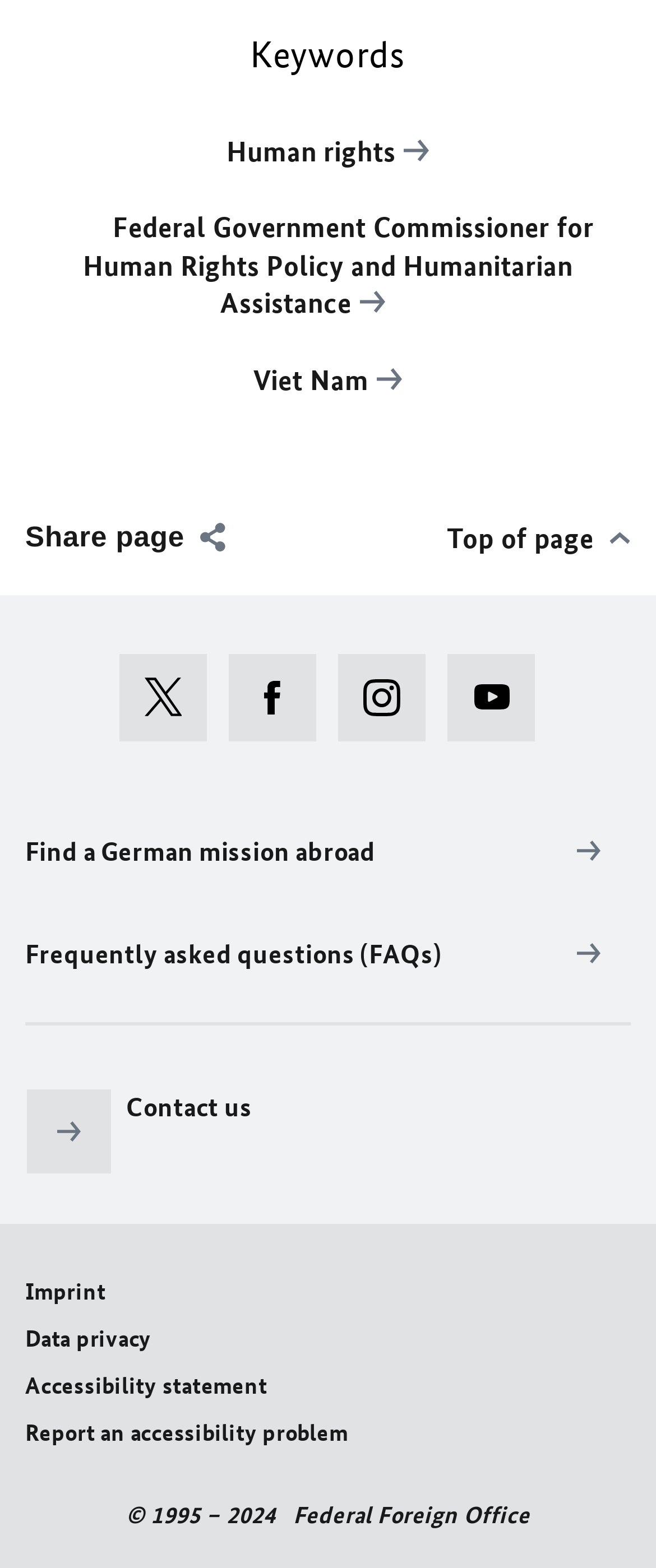How many links are there under the heading 'Keywords'?
Look at the screenshot and give a one-word or phrase answer.

3